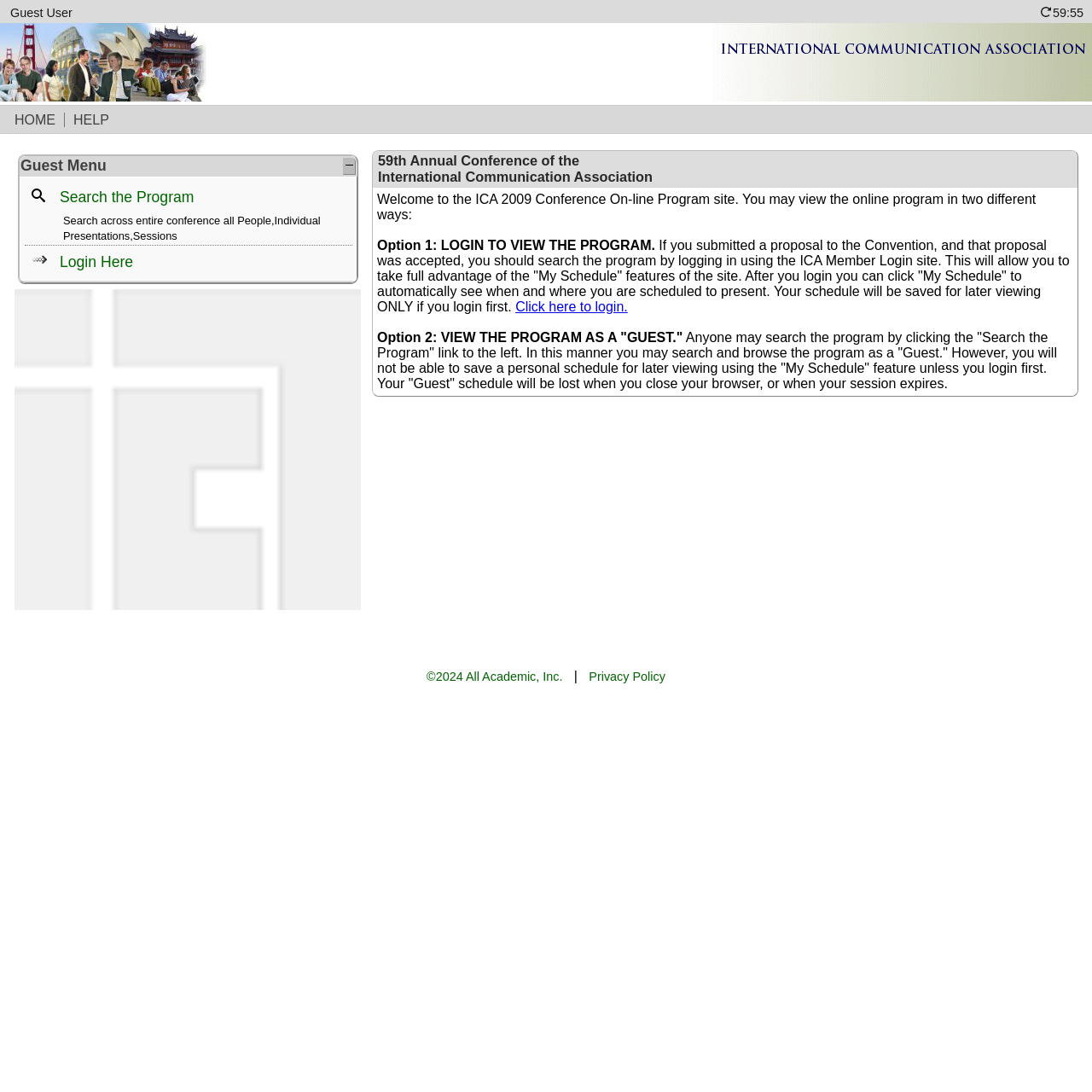Please determine the bounding box coordinates of the area that needs to be clicked to complete this task: 'Search the Program'. The coordinates must be four float numbers between 0 and 1, formatted as [left, top, right, bottom].

[0.055, 0.173, 0.178, 0.188]